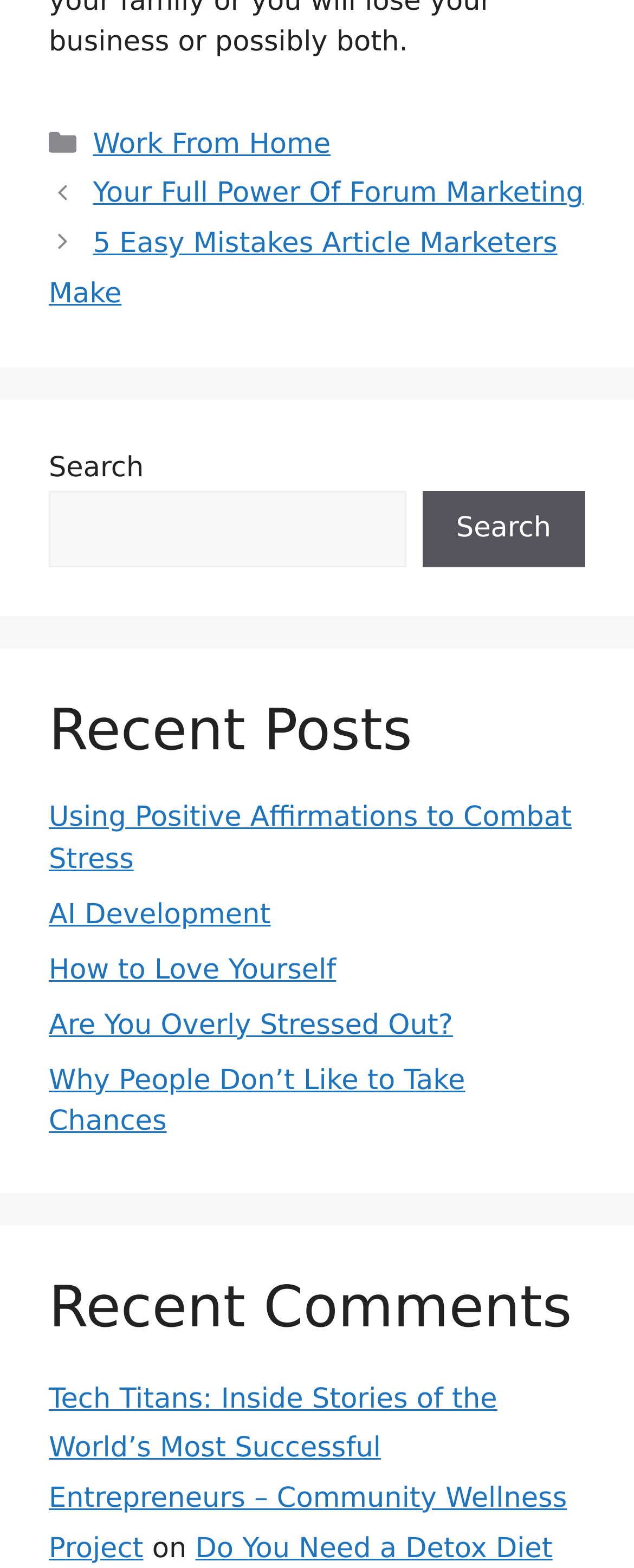Please look at the image and answer the question with a detailed explanation: How many navigation links are there?

I counted the number of navigation links in the footer section, and there are two links: 'Posts' and 'Work From Home'.